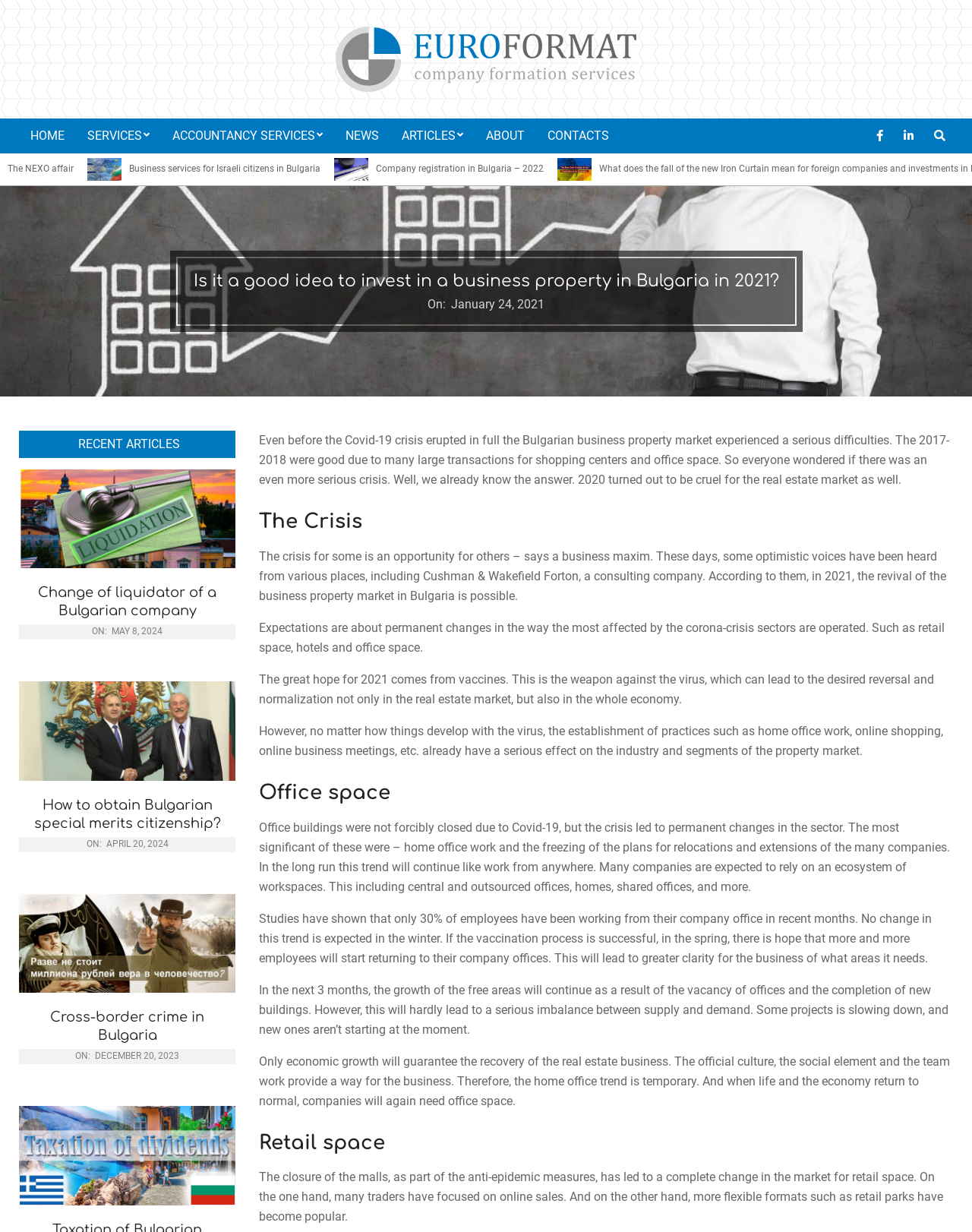Look at the image and write a detailed answer to the question: 
What is the topic of the article?

I read the main heading of the article, which is 'Is it a good idea to invest in a business property in Bulgaria in 2021?' and understood that the topic is about investing in business property in Bulgaria.